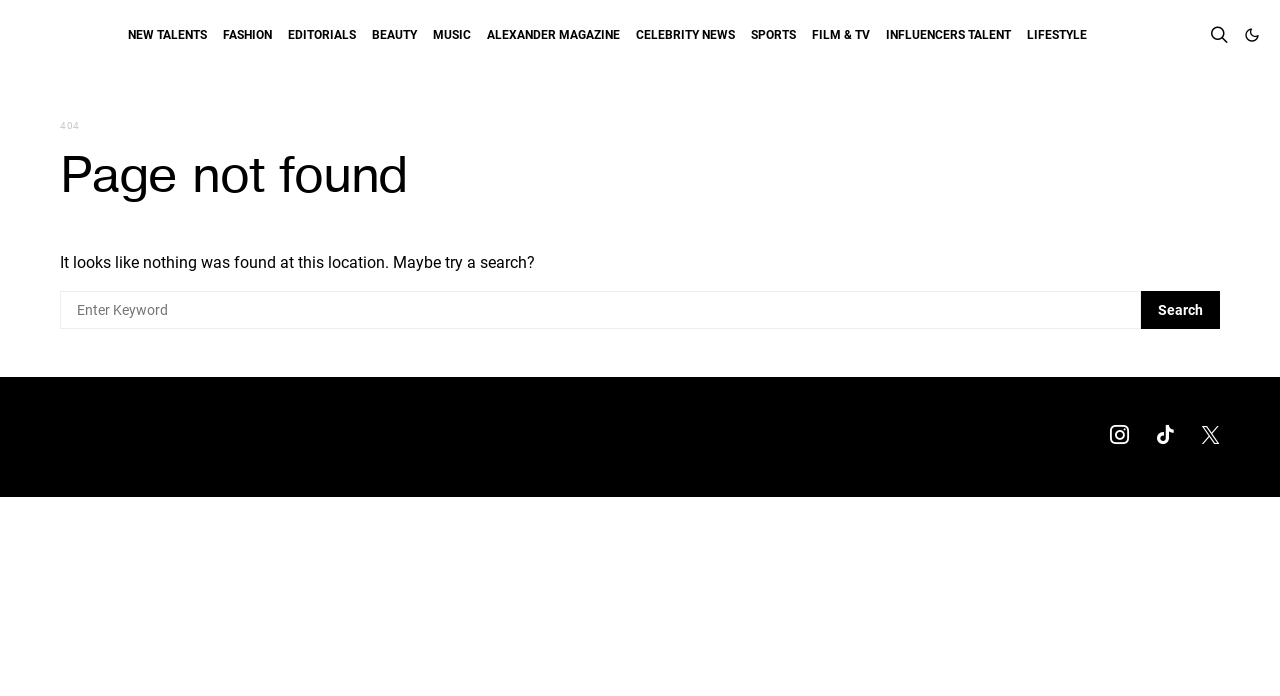Refer to the image and provide an in-depth answer to the question:
How many social media links are there?

I counted the number of links in the footer section, which includes 'Instagram', 'TikTok', and 'Twitter'.